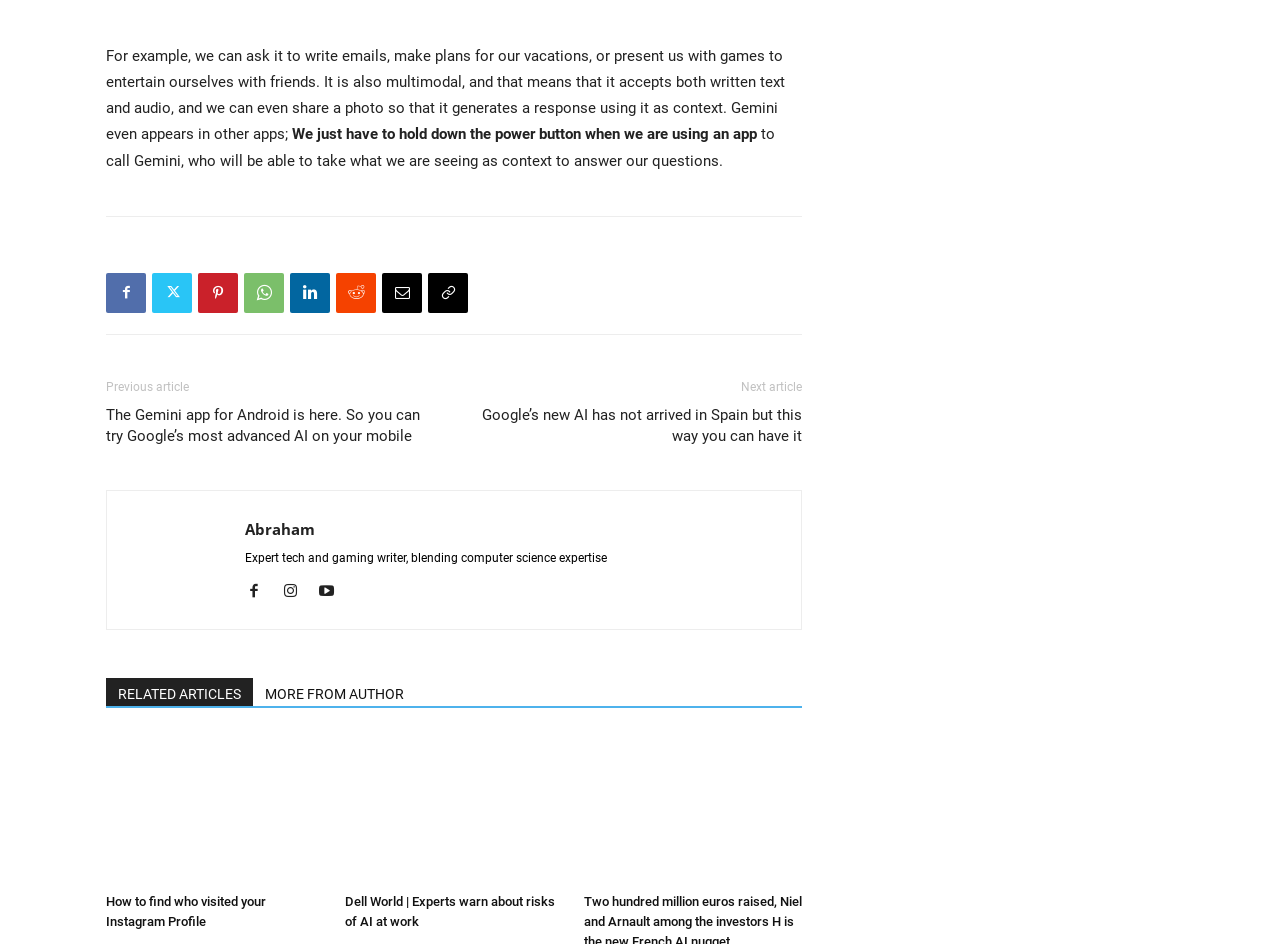Based on the image, please elaborate on the answer to the following question:
How many articles are related to AI?

There are multiple articles related to AI on the webpage, including 'instagram brings generative ai to stories the app has already', 'Dell World | Experts warn about risks of AI at work', and 'two hundred million euros raised, niel and arnault among the investors h is the new french ai nugget'.